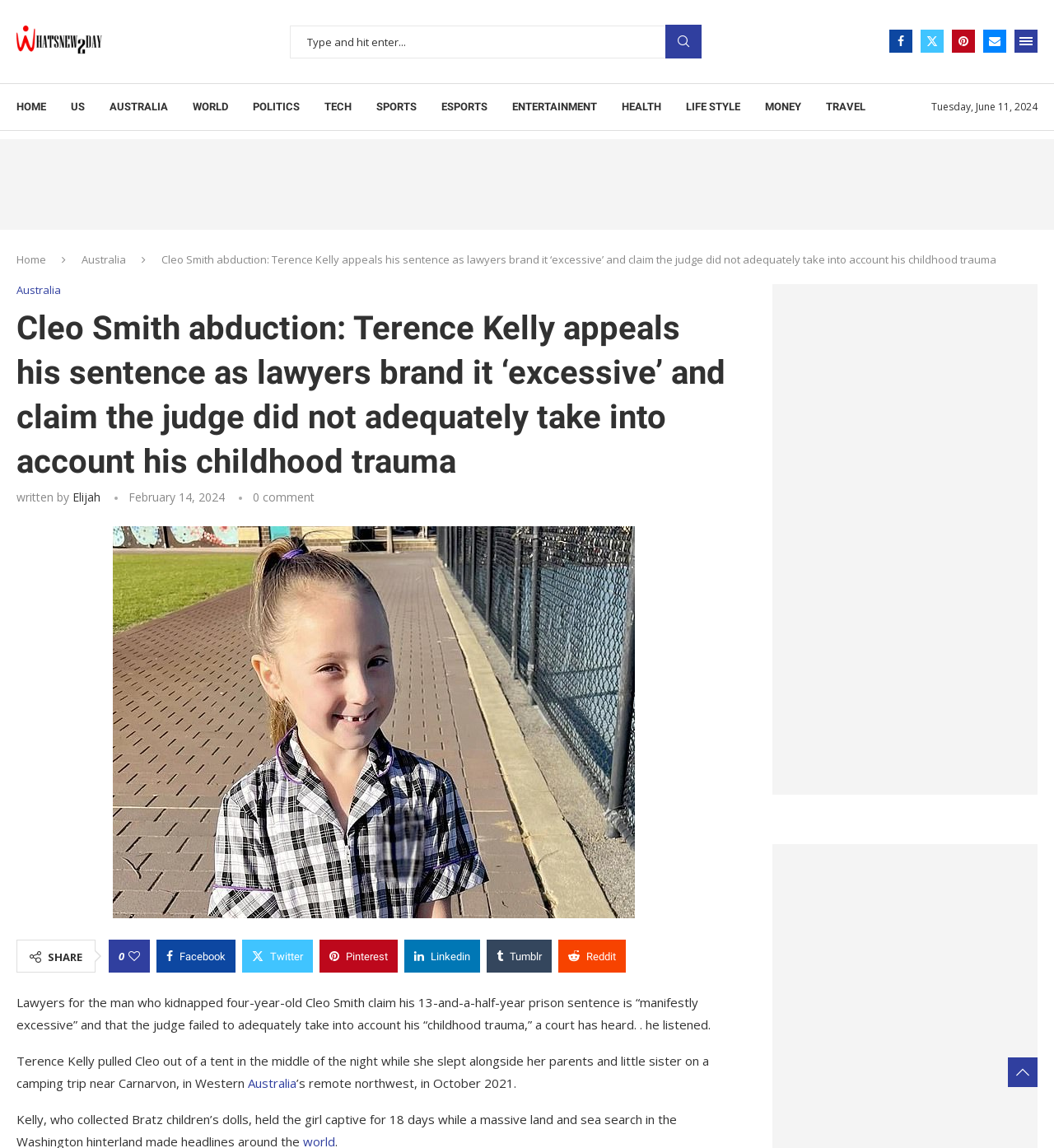What is the name of the man who kidnapped Cleo Smith?
Using the visual information from the image, give a one-word or short-phrase answer.

Terence Kelly